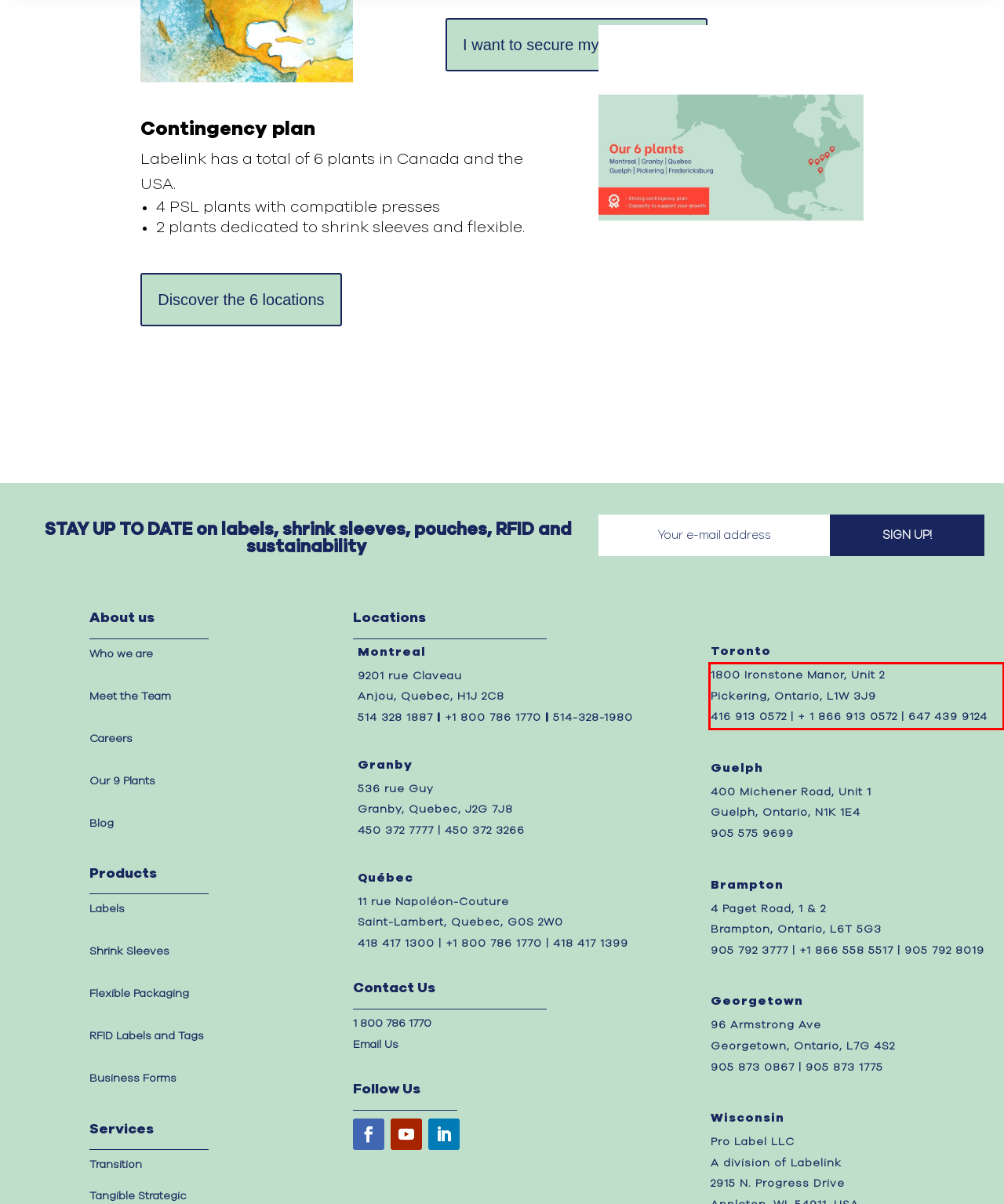Look at the screenshot of the webpage, locate the red rectangle bounding box, and generate the text content that it contains.

1800 Ironstone Manor, Unit 2 Pickering, Ontario, L1W 3J9 416 913 0572 | + 1 866 913 0572 | 647 439 9124